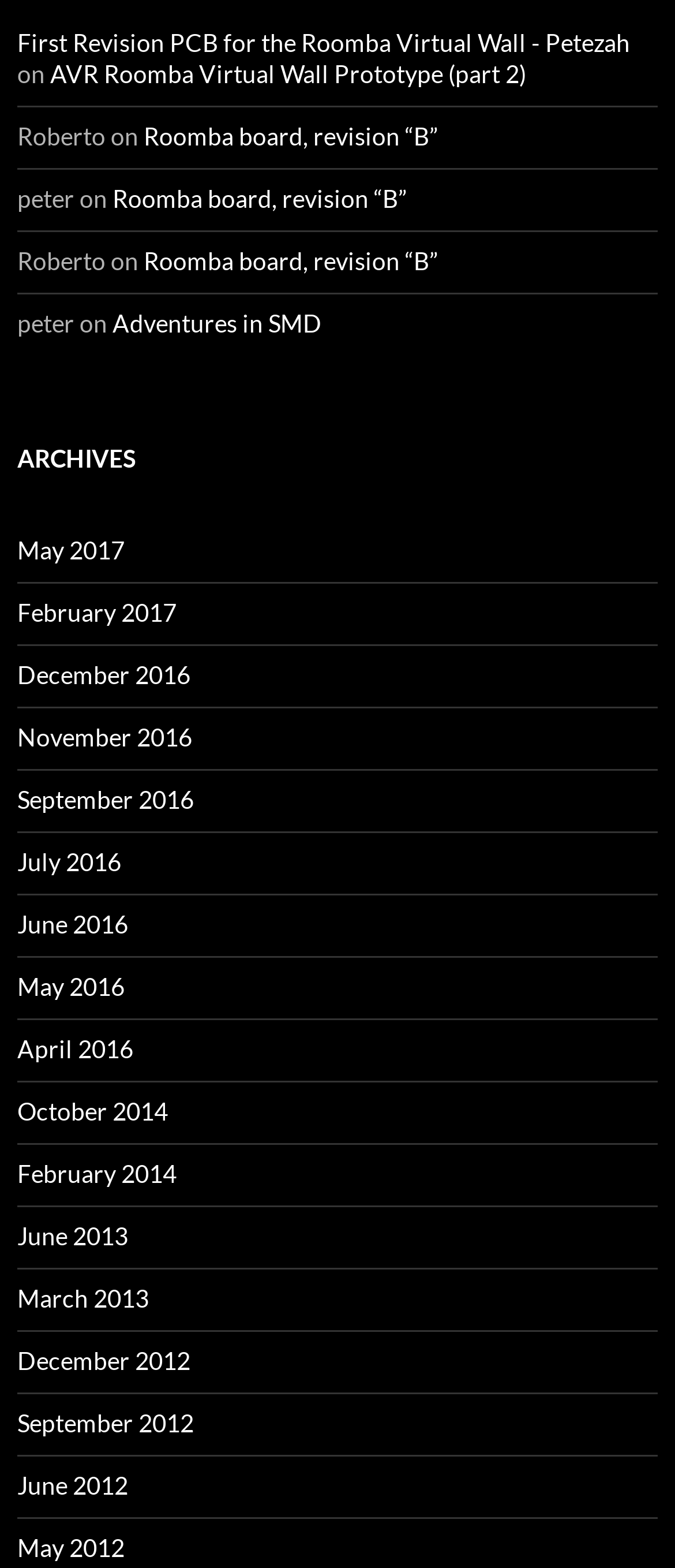Indicate the bounding box coordinates of the clickable region to achieve the following instruction: "view recent comments."

[0.026, 0.009, 0.974, 0.226]